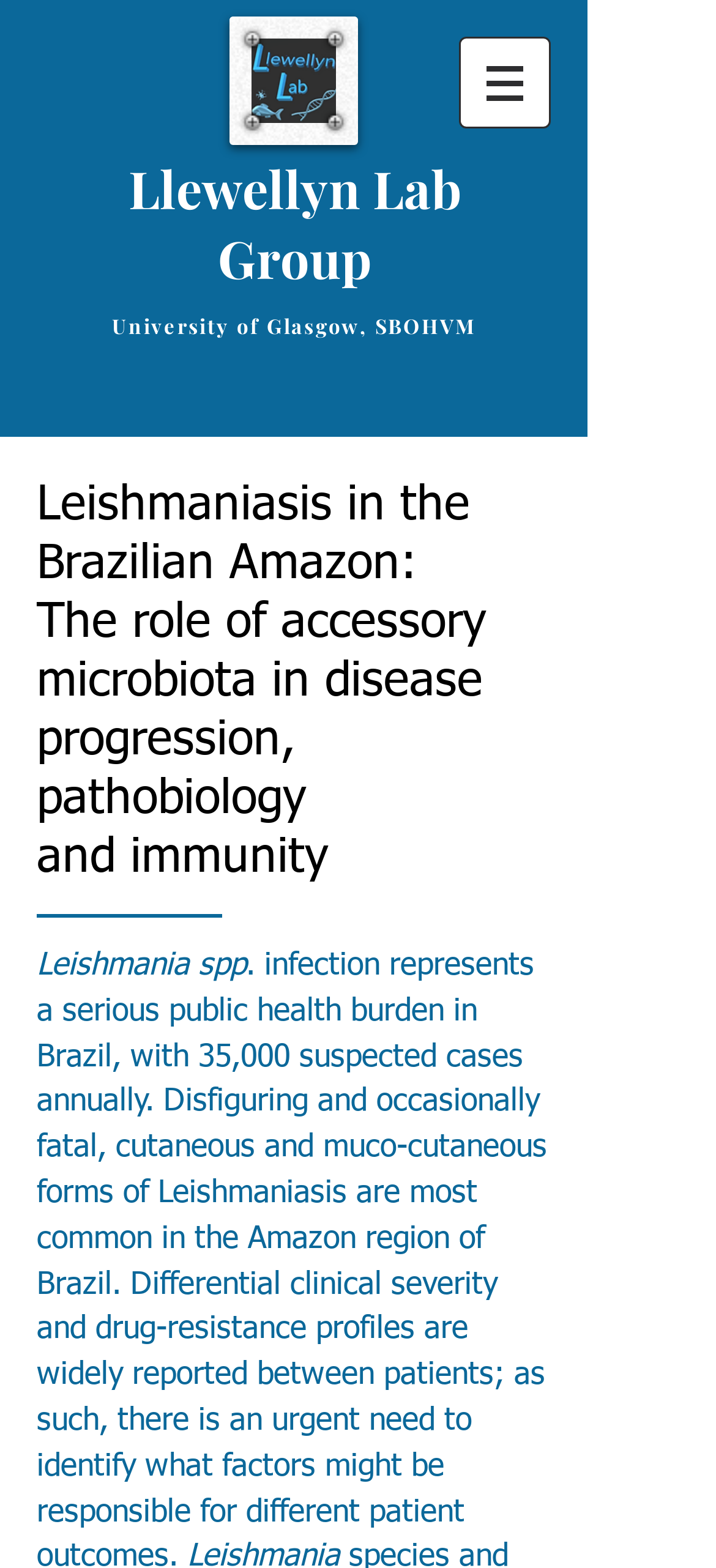Please answer the following question as detailed as possible based on the image: 
What is the name of the lab group?

I found the answer by looking at the heading element with the text 'Llewellyn Lab Group' which is a link, indicating that it's a clickable title.